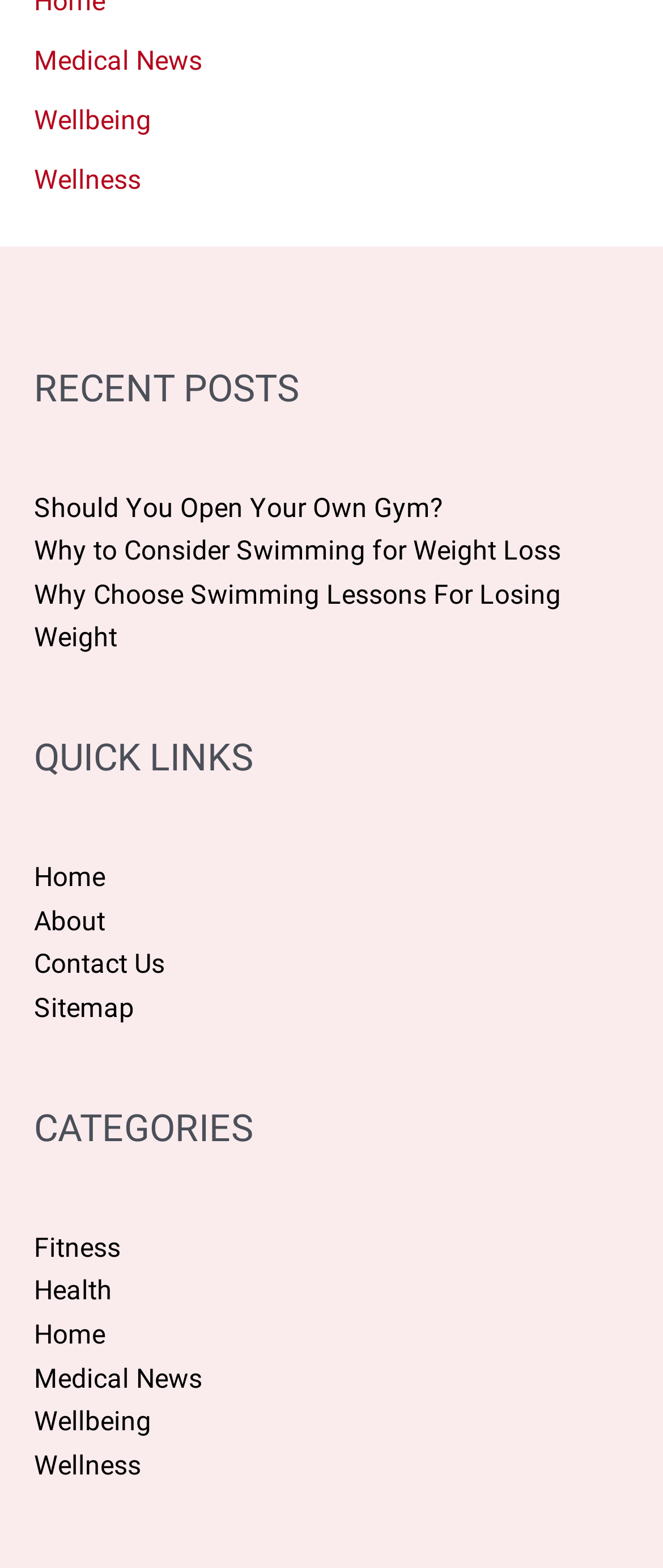Answer with a single word or phrase: 
What is the purpose of the navigation menu?

To navigate to other pages